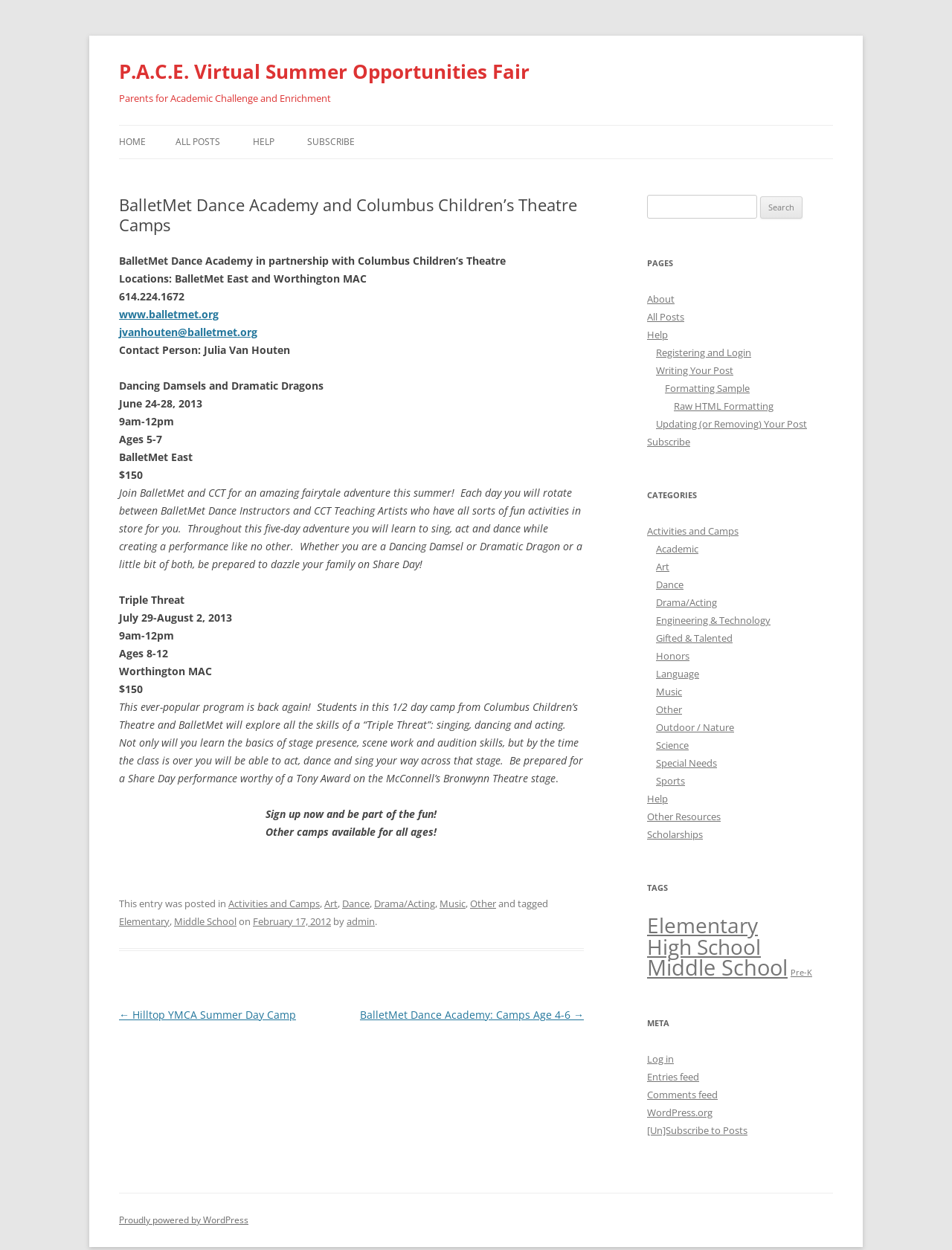What is the age range for the 'Dancing Damsels and Dramatic Dragons' camp?
Please answer the question with a detailed and comprehensive explanation.

The age range for the 'Dancing Damsels and Dramatic Dragons' camp can be found in the article section of the webpage, where it is mentioned as 'Ages 5-7'.